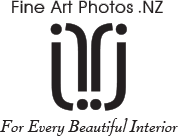Please reply with a single word or brief phrase to the question: 
What is the purpose of the company's fine art photography?

Elevate aesthetic appeal of environments